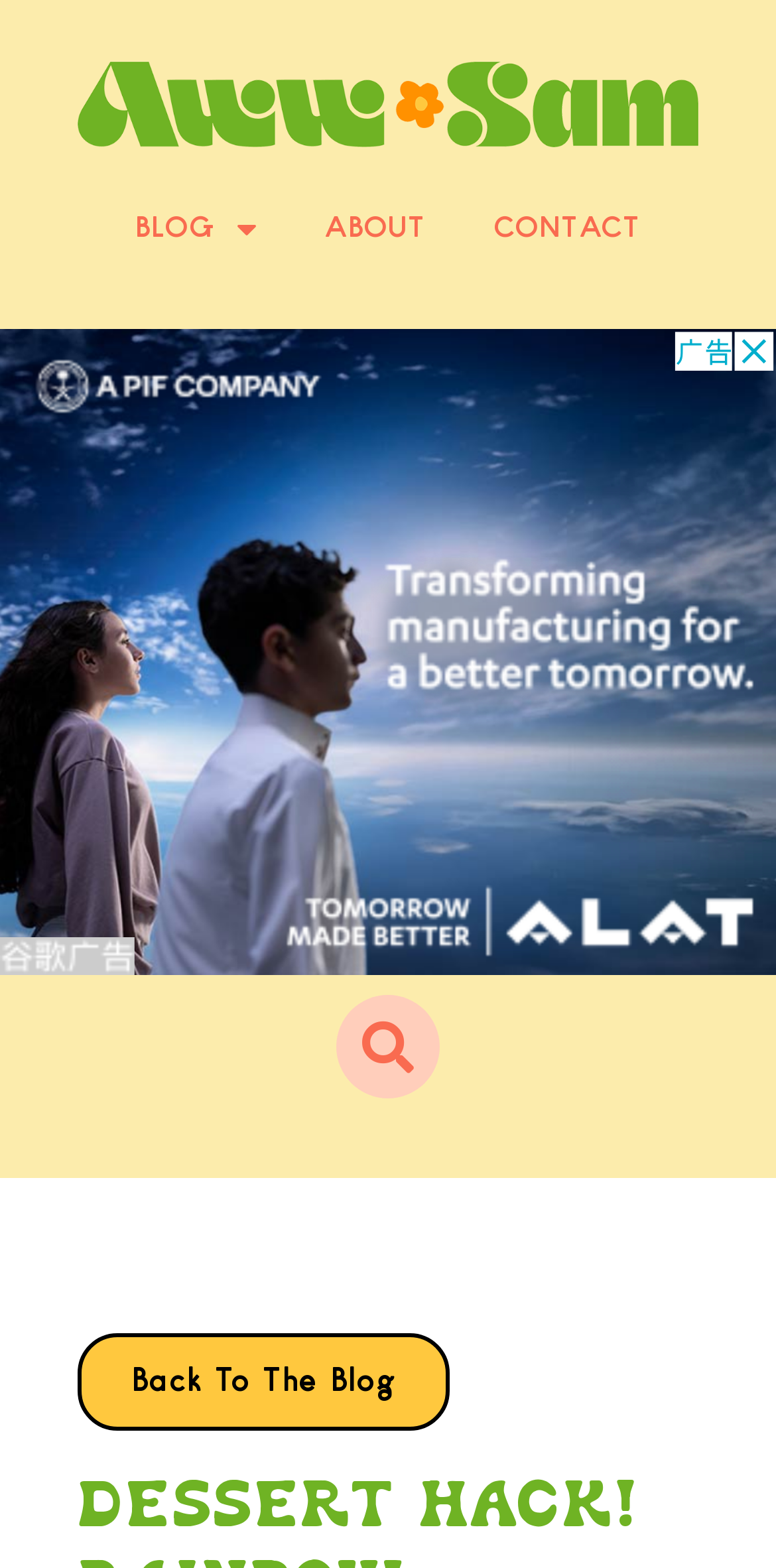What is the purpose of the top links?
Please provide a single word or phrase based on the screenshot.

Navigation